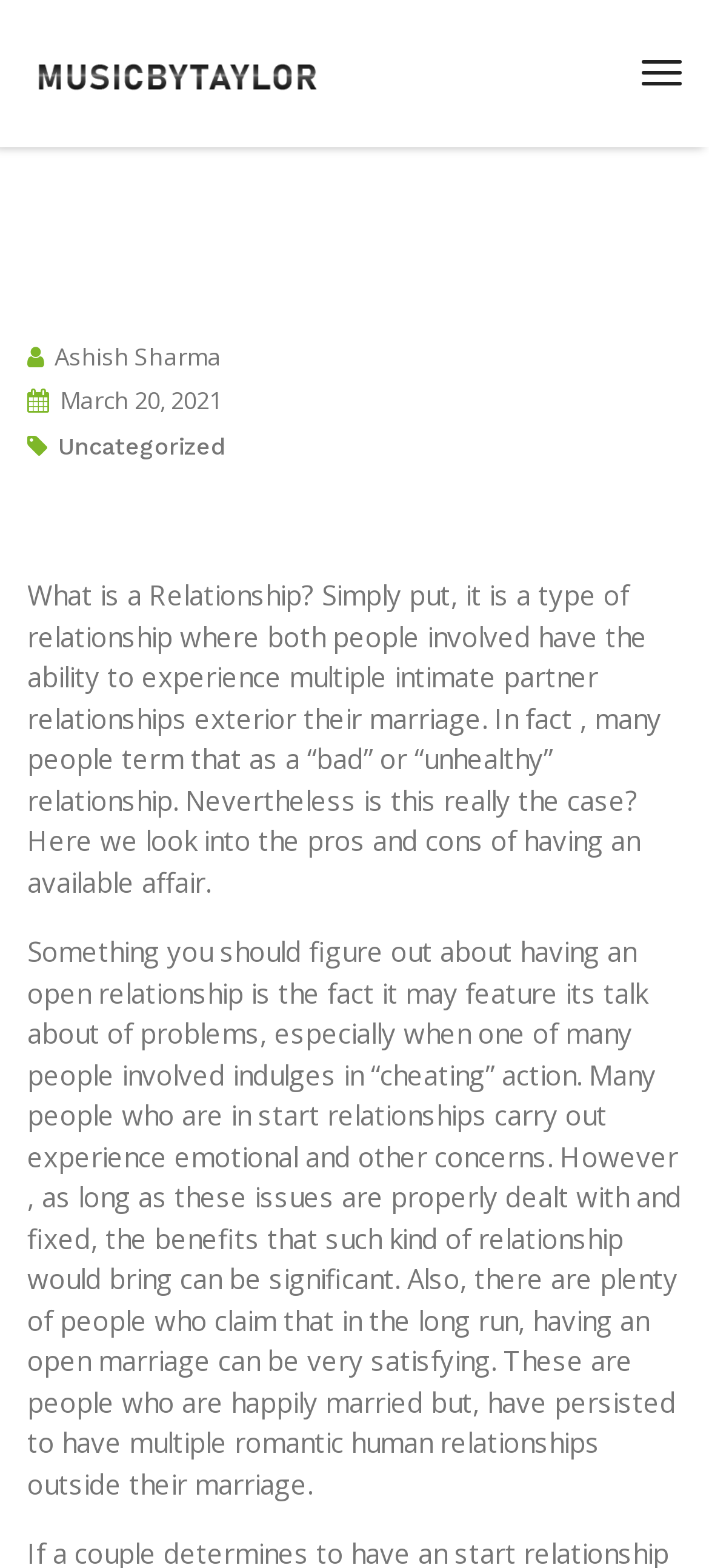Use the details in the image to answer the question thoroughly: 
What is the date of the article?

The date of the article can be found by looking at the header section of the webpage, where the date 'March 20, 2021' is mentioned along with the author's name 'Ashish Sharma'.